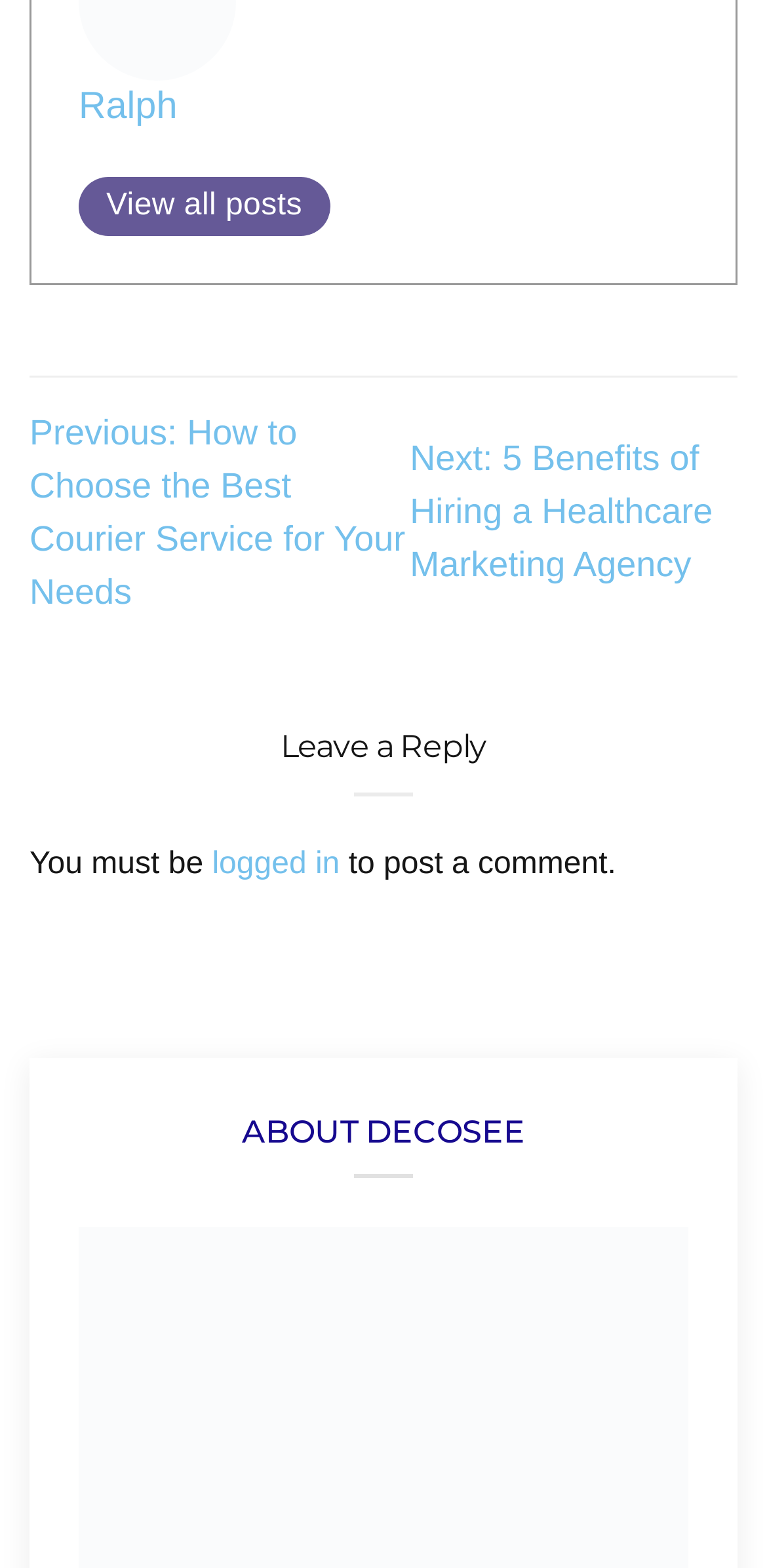Provide a short answer using a single word or phrase for the following question: 
What is the title of the section below the navigation?

Leave a Reply